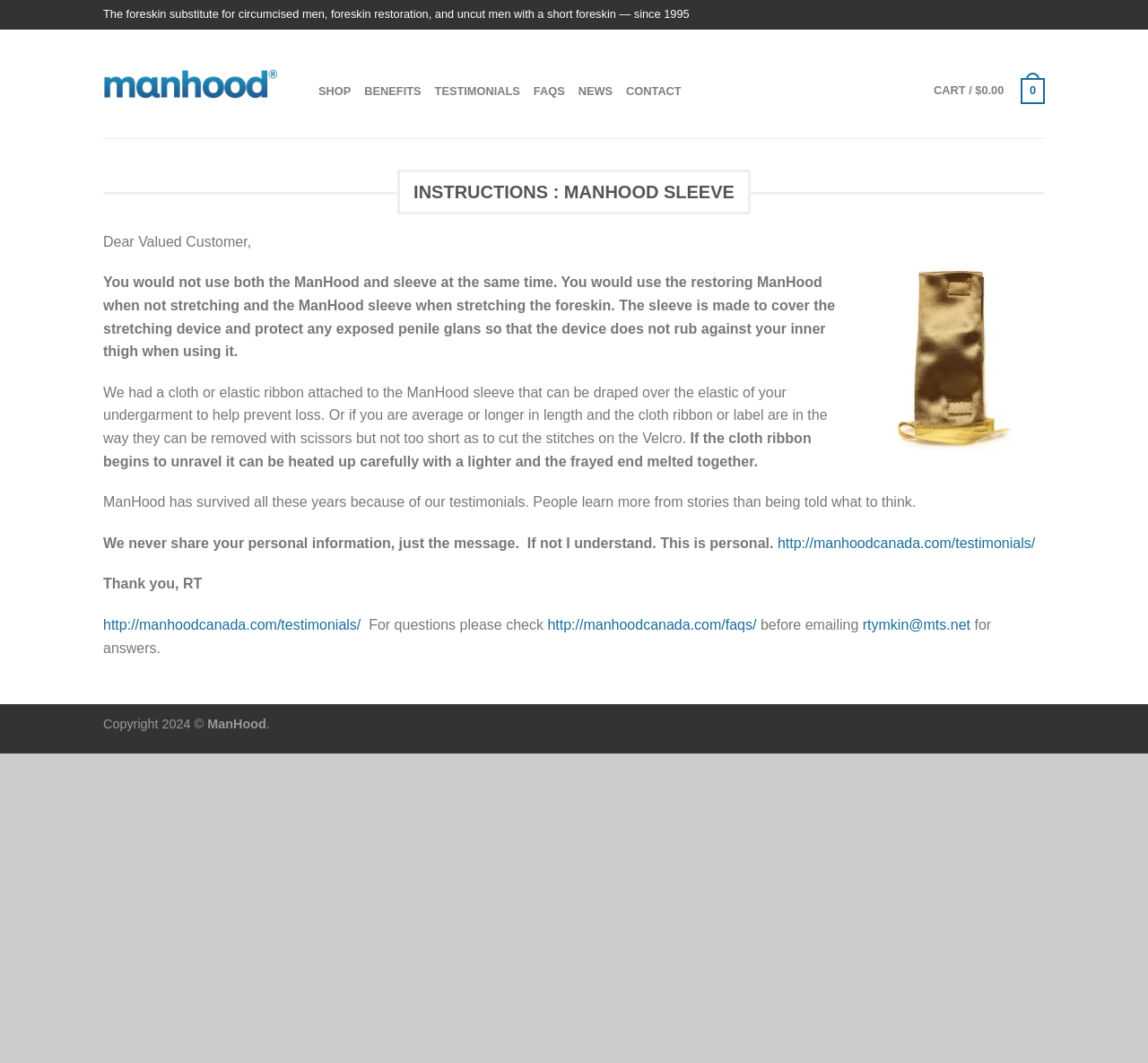Locate the bounding box coordinates of the area to click to fulfill this instruction: "Explore the 'Insurance' category". The bounding box should be presented as four float numbers between 0 and 1, in the order [left, top, right, bottom].

None